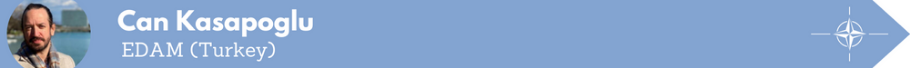What is the font style used for the expert's name and designation?
Kindly offer a comprehensive and detailed response to the question.

The caption states that the design elements of the image include a soft blue background, which provides a calming contrast to the more formal font used for his name and designation, indicating that the font style used is formal.